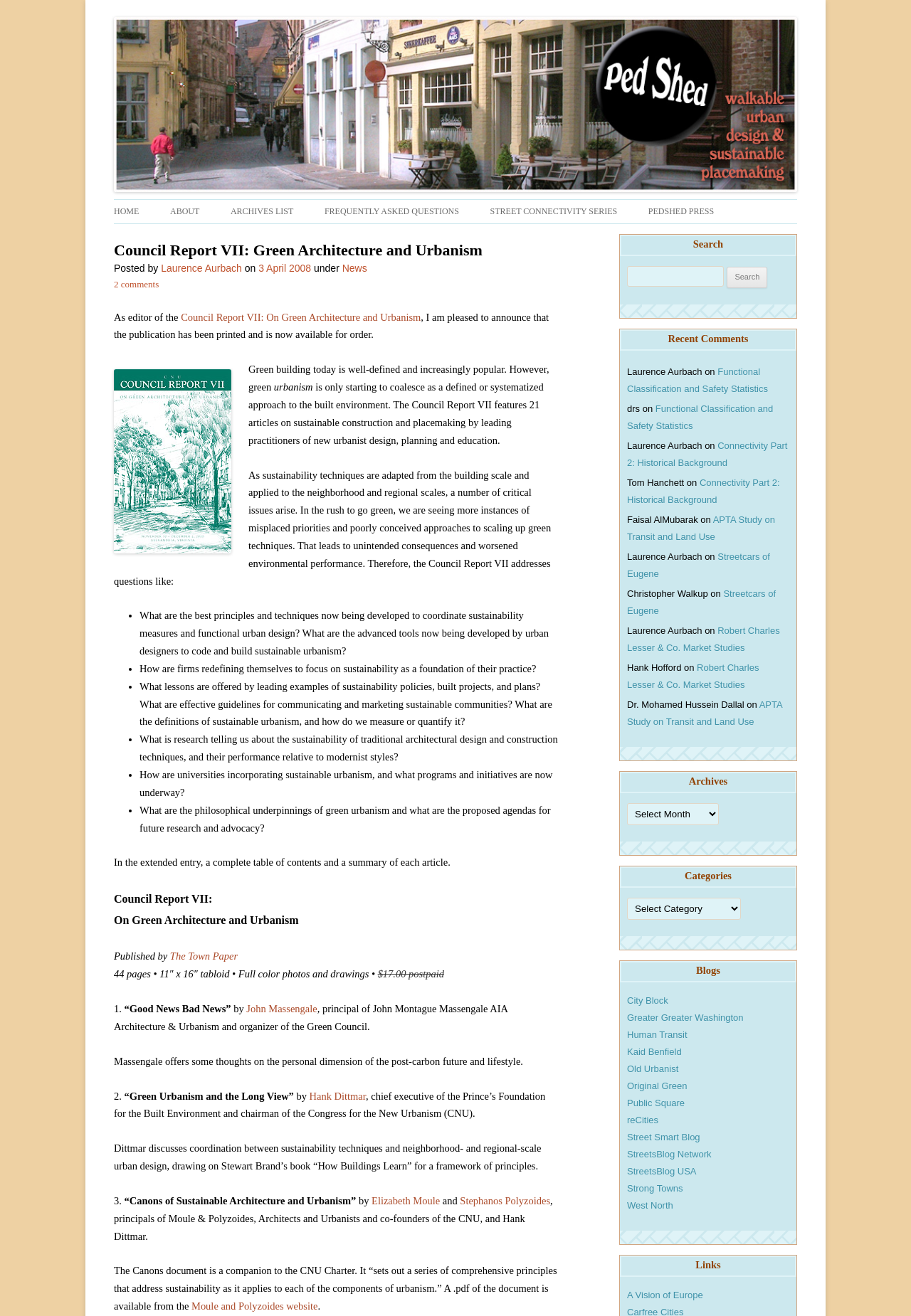Can you find the bounding box coordinates for the element that needs to be clicked to execute this instruction: "Search for something"? The coordinates should be given as four float numbers between 0 and 1, i.e., [left, top, right, bottom].

[0.688, 0.202, 0.795, 0.218]